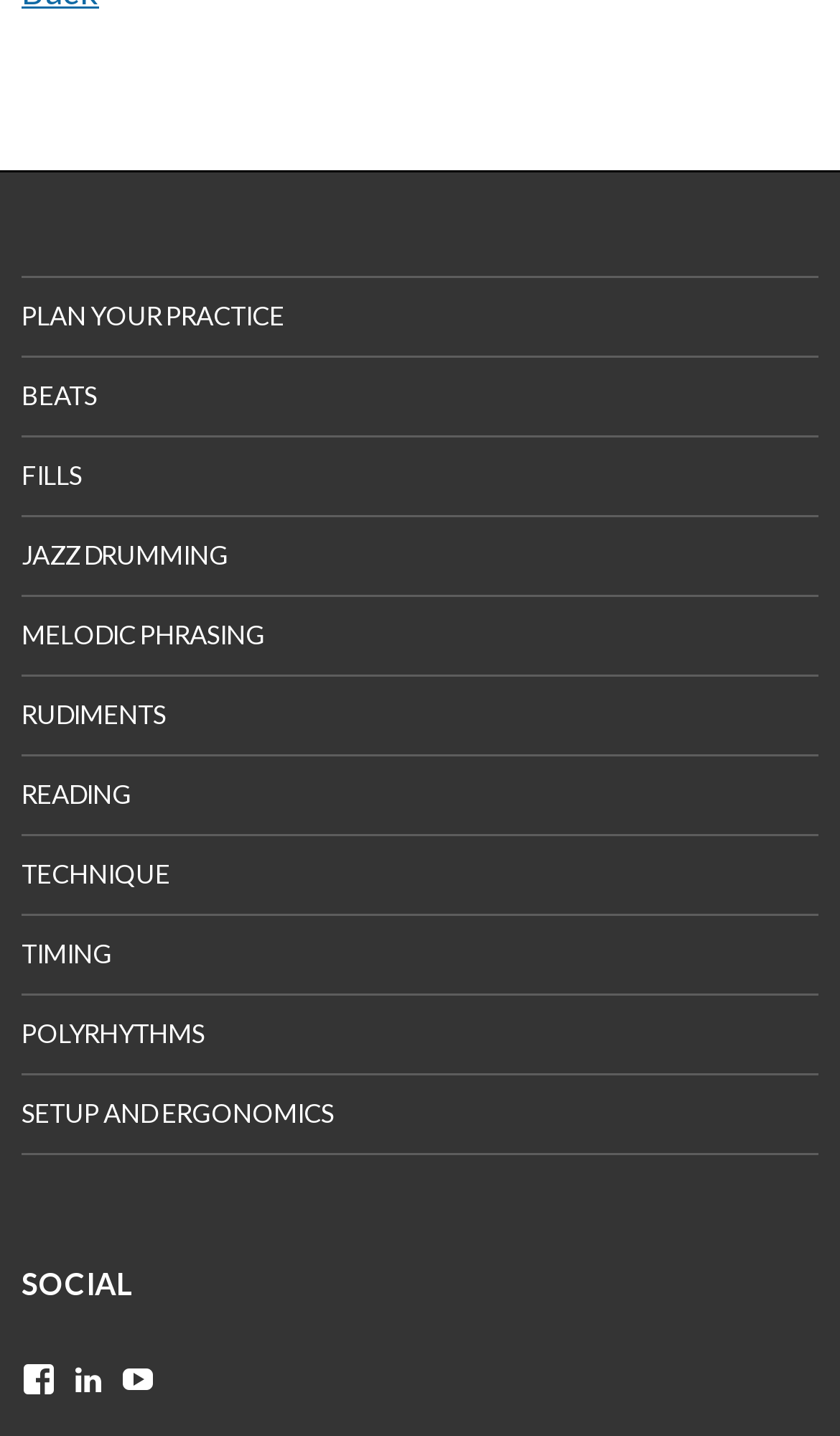Identify the bounding box for the described UI element: "Jazz Drumming".

[0.026, 0.36, 0.974, 0.414]